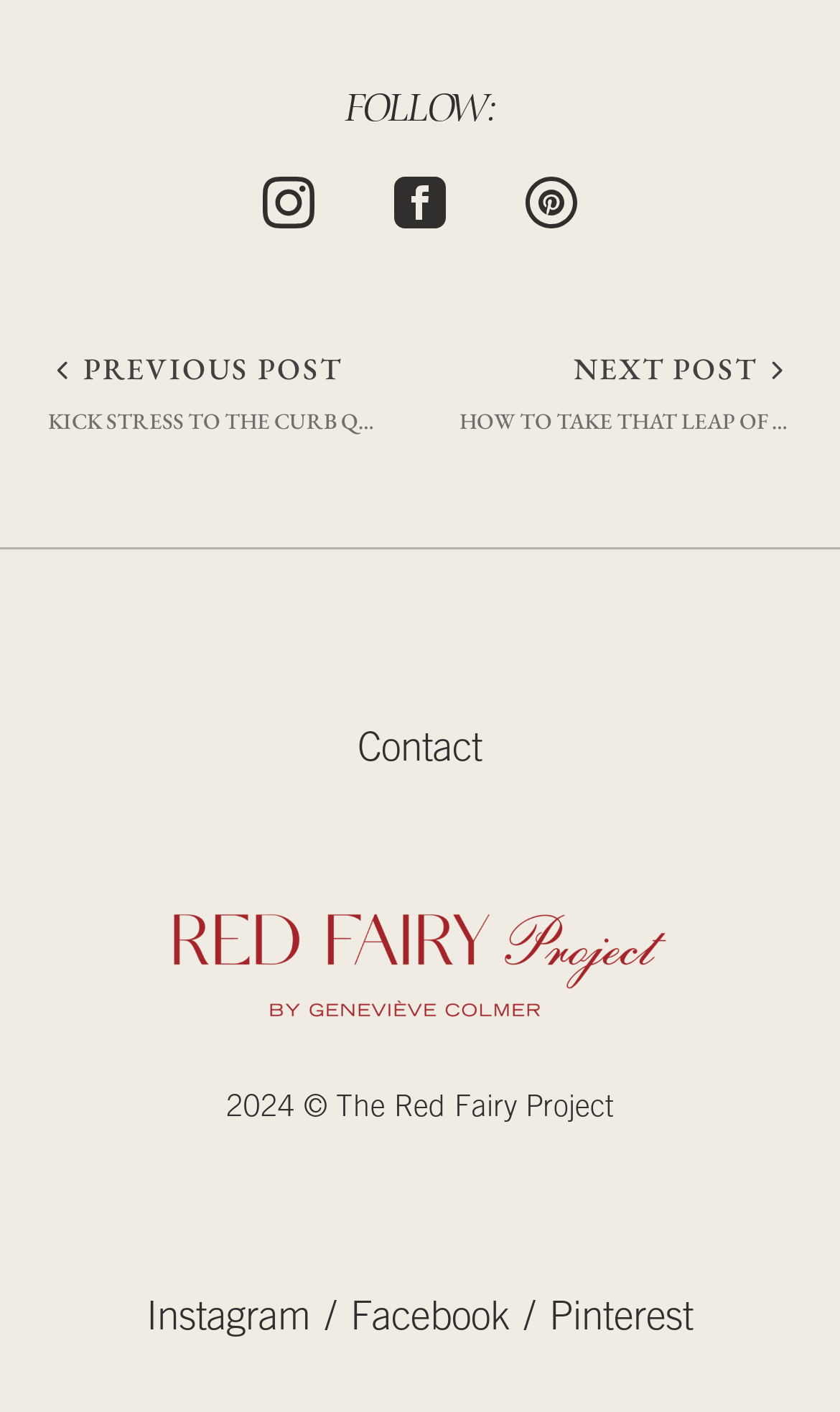Please identify the bounding box coordinates of the area I need to click to accomplish the following instruction: "Follow on Facebook".

[0.469, 0.119, 0.531, 0.162]